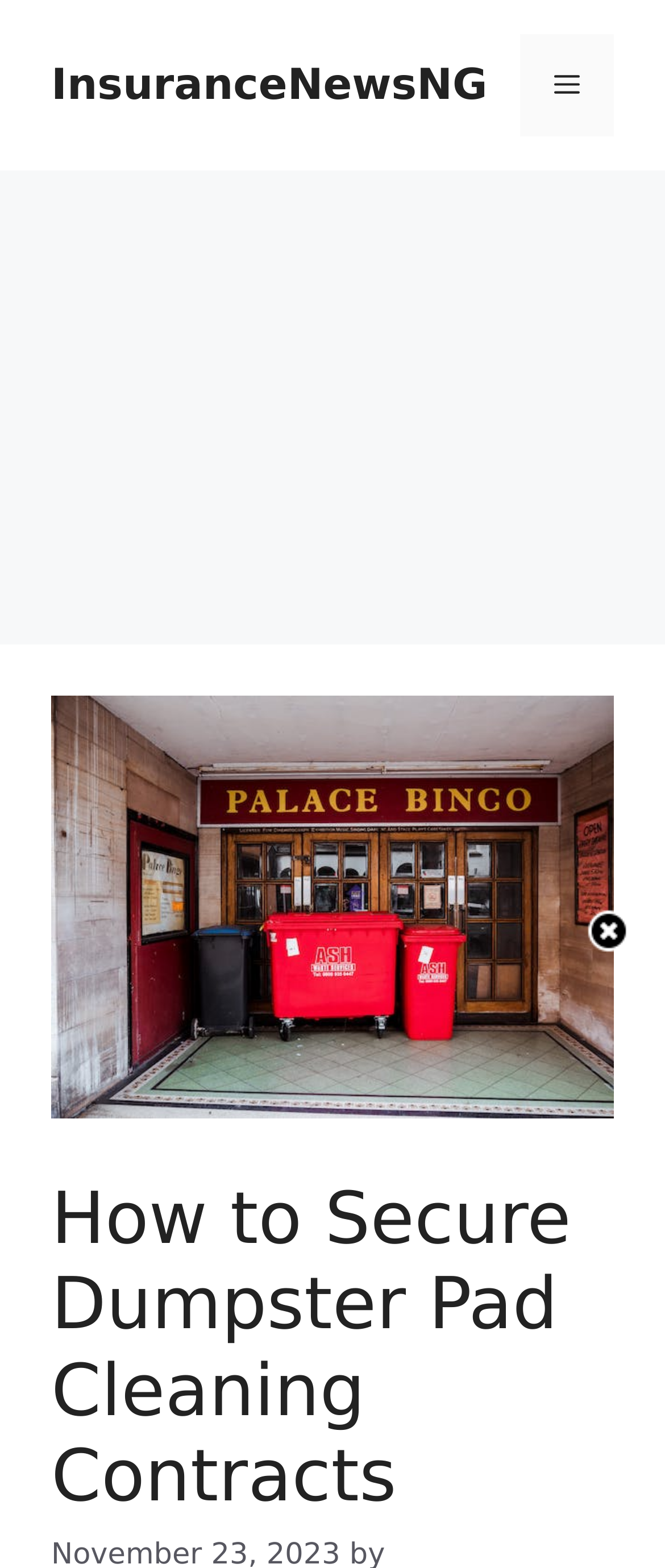What is the topic of the main content?
Please provide a comprehensive answer based on the information in the image.

I looked at the heading element with the text 'How to Secure Dumpster Pad Cleaning Contracts' and determined that it is the main topic of the page's content.